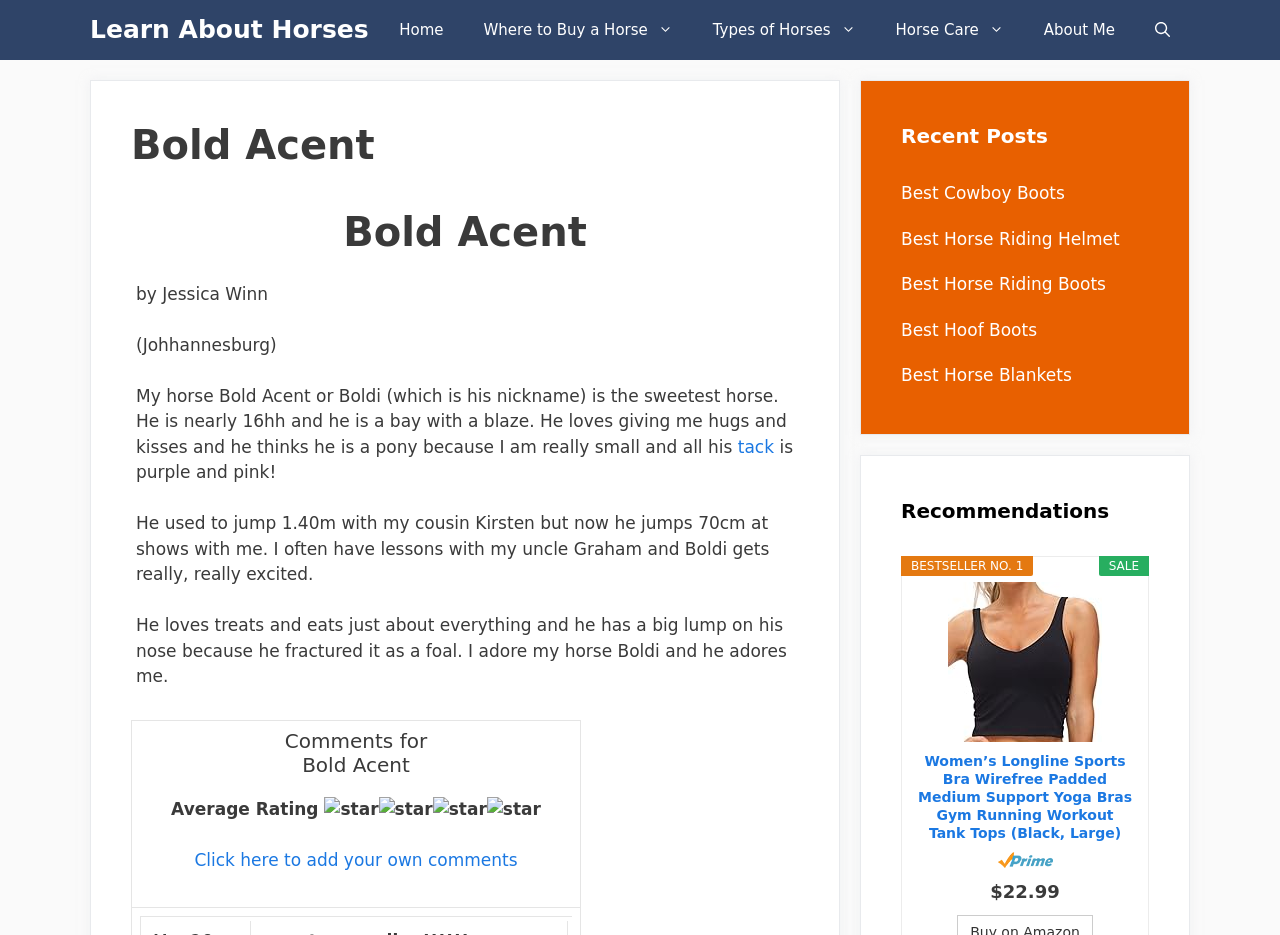Could you specify the bounding box coordinates for the clickable section to complete the following instruction: "Click on 'Where to Buy a Horse'"?

[0.362, 0.0, 0.541, 0.064]